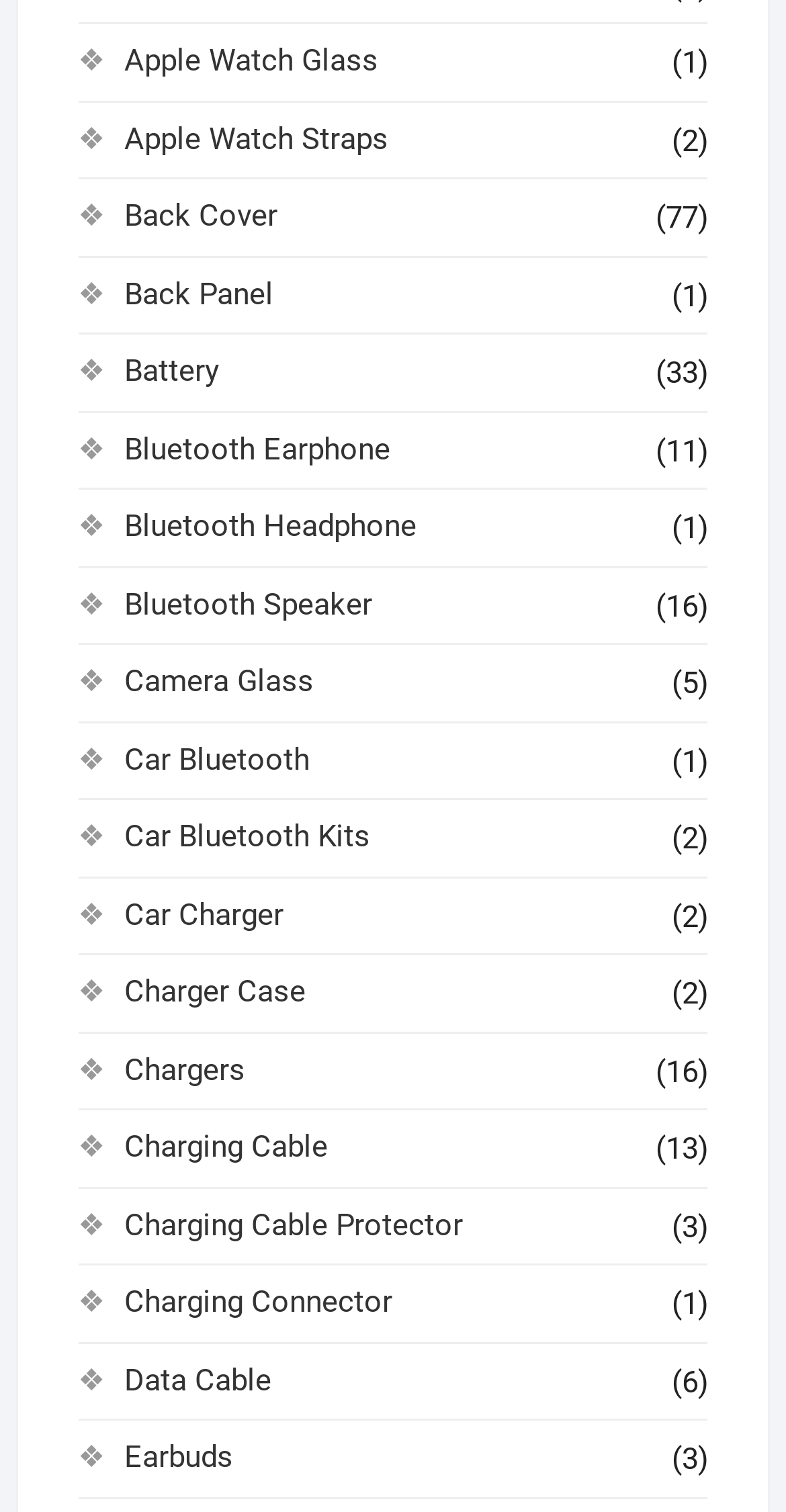Using the information in the image, give a comprehensive answer to the question: 
What is the category with the second-most items?

By analyzing the StaticText elements, I found that the category with the second-most items is 'Chargers' with 16 items, indicated by the text '(16)' next to the 'Chargers' link.